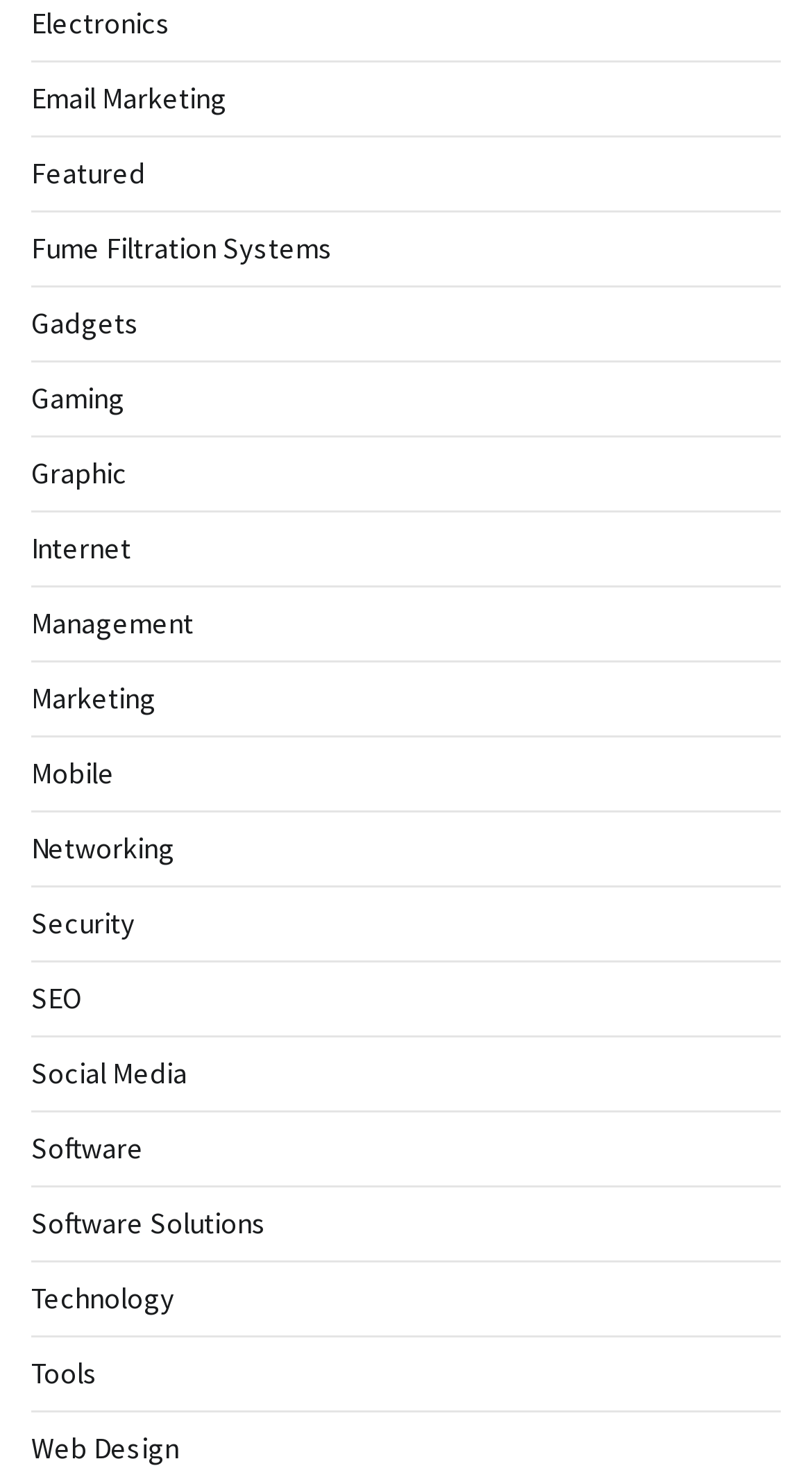Identify the bounding box coordinates of the element that should be clicked to fulfill this task: "Check out Real estate". The coordinates should be provided as four float numbers between 0 and 1, i.e., [left, top, right, bottom].

None